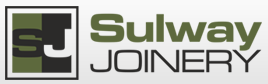Give a thorough caption for the picture.

The image prominently features the logo of Sulway Joinery, a company specializing in custom joinery and kitchen renovations. The logo showcases a modern design with a combination of green and black hues, presenting a professional and contemporary aesthetic. The text "Sulway JOINERY" is central to the logo, emphasizing the company's commitment to high-quality craftsmanship. This branding reflects the company's reputation as a trusted family-owned business serving the Canberra area for over two decades, focusing on custom-built furniture, kitchen, bathroom, and storage solutions. The logo is a key visual identifier for the brand, encapsulating its identity and services in the joinery industry.